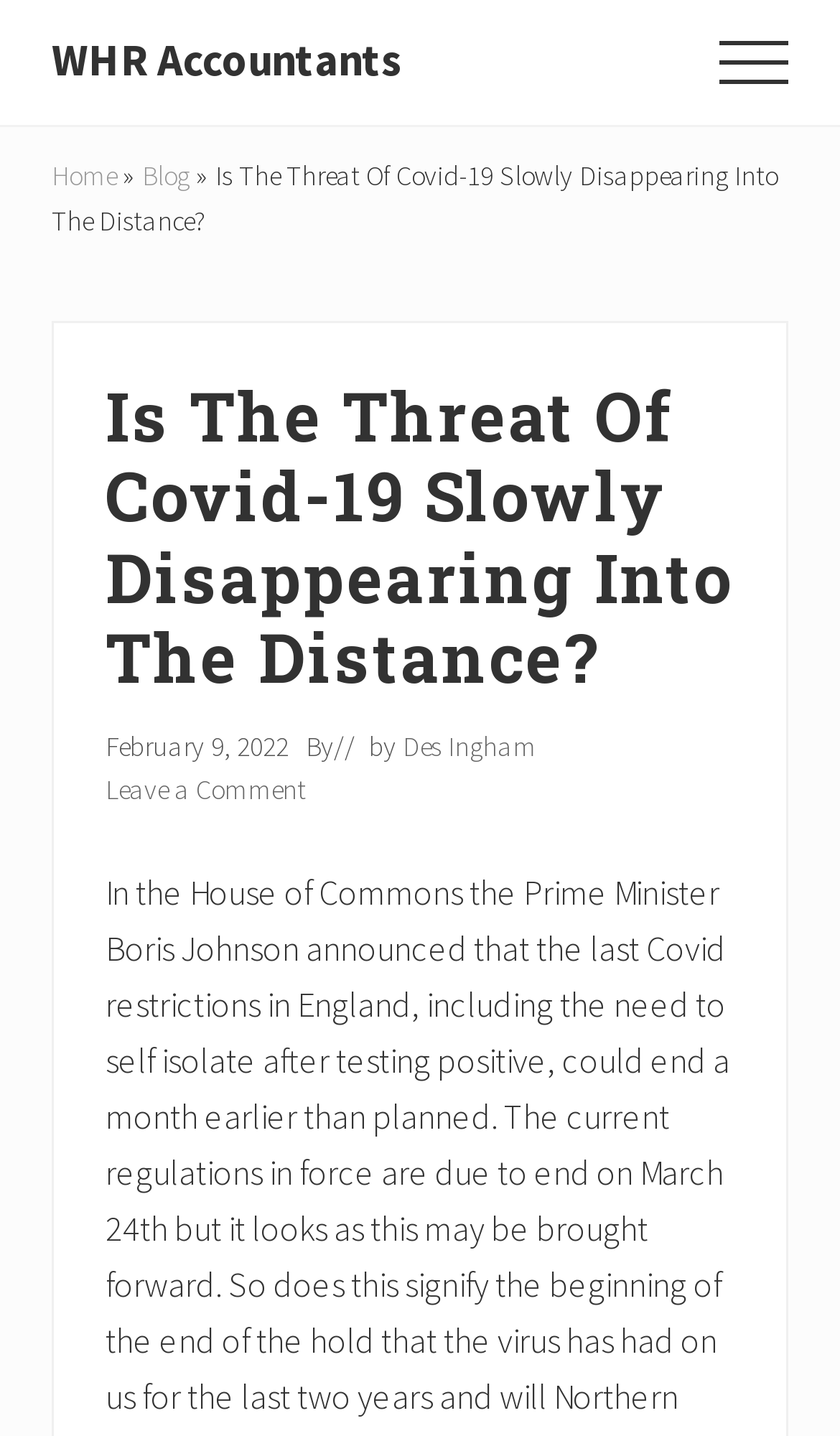How many comments does the article have?
Refer to the image and give a detailed answer to the query.

I found that the article has no comments by looking at the link below the article title, which says 'Leave a Comment', indicating that there are no comments yet.